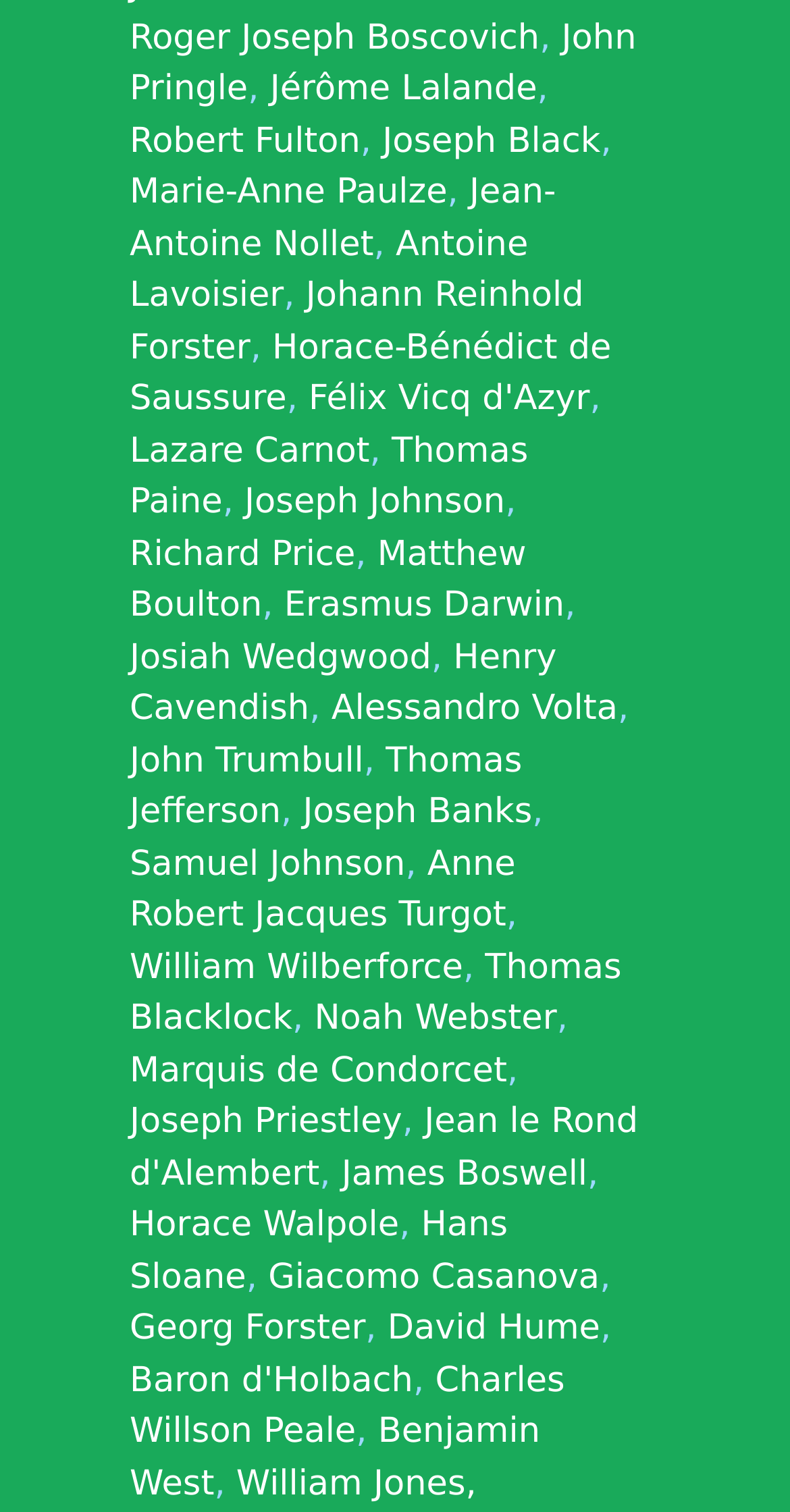Please find the bounding box coordinates for the clickable element needed to perform this instruction: "Visit Antoine Lavoisier's page".

[0.164, 0.148, 0.669, 0.209]